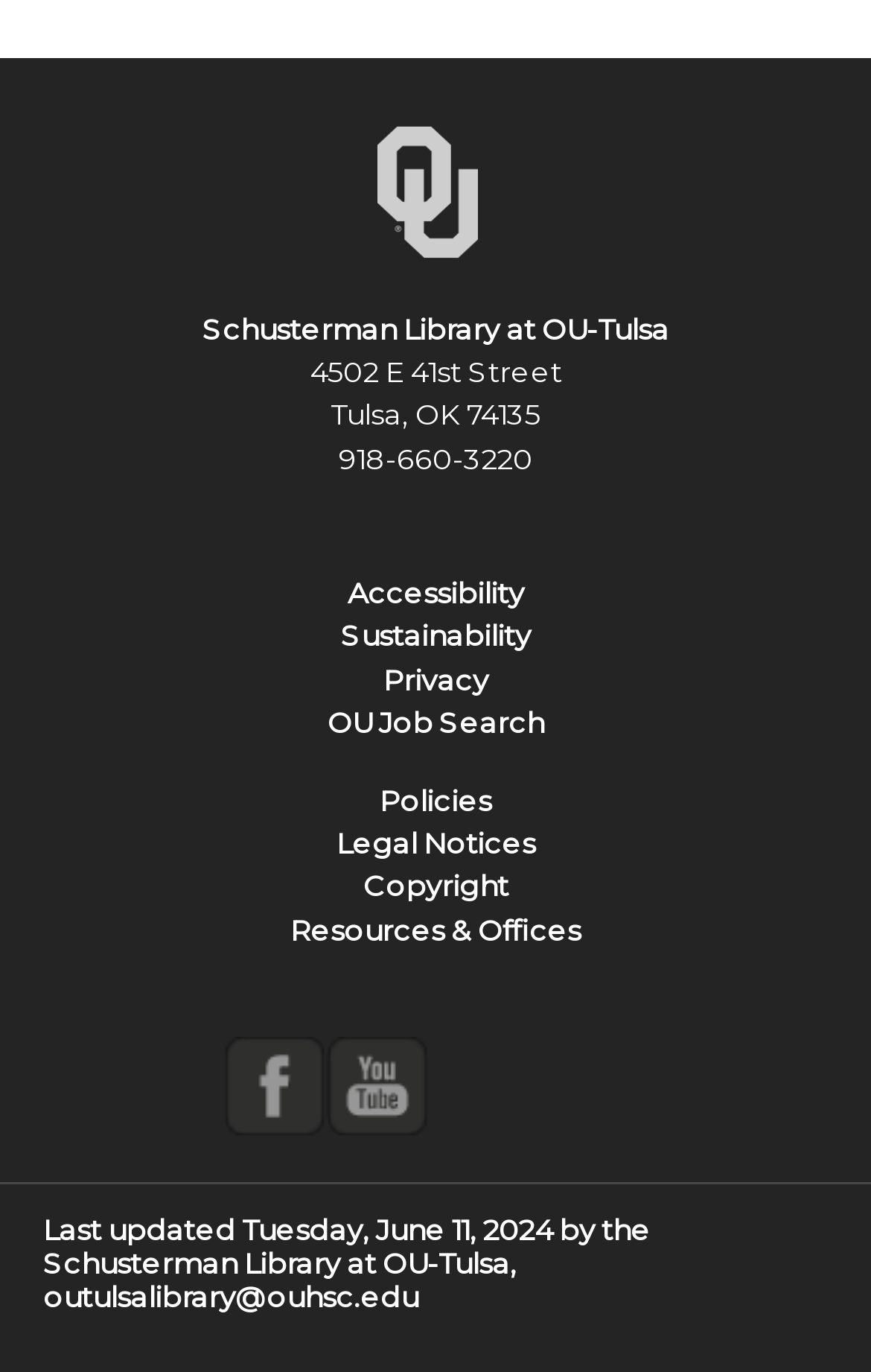Find the bounding box coordinates of the element to click in order to complete the given instruction: "Visit Schusterman Library at OU-Tulsa."

[0.232, 0.228, 0.768, 0.252]